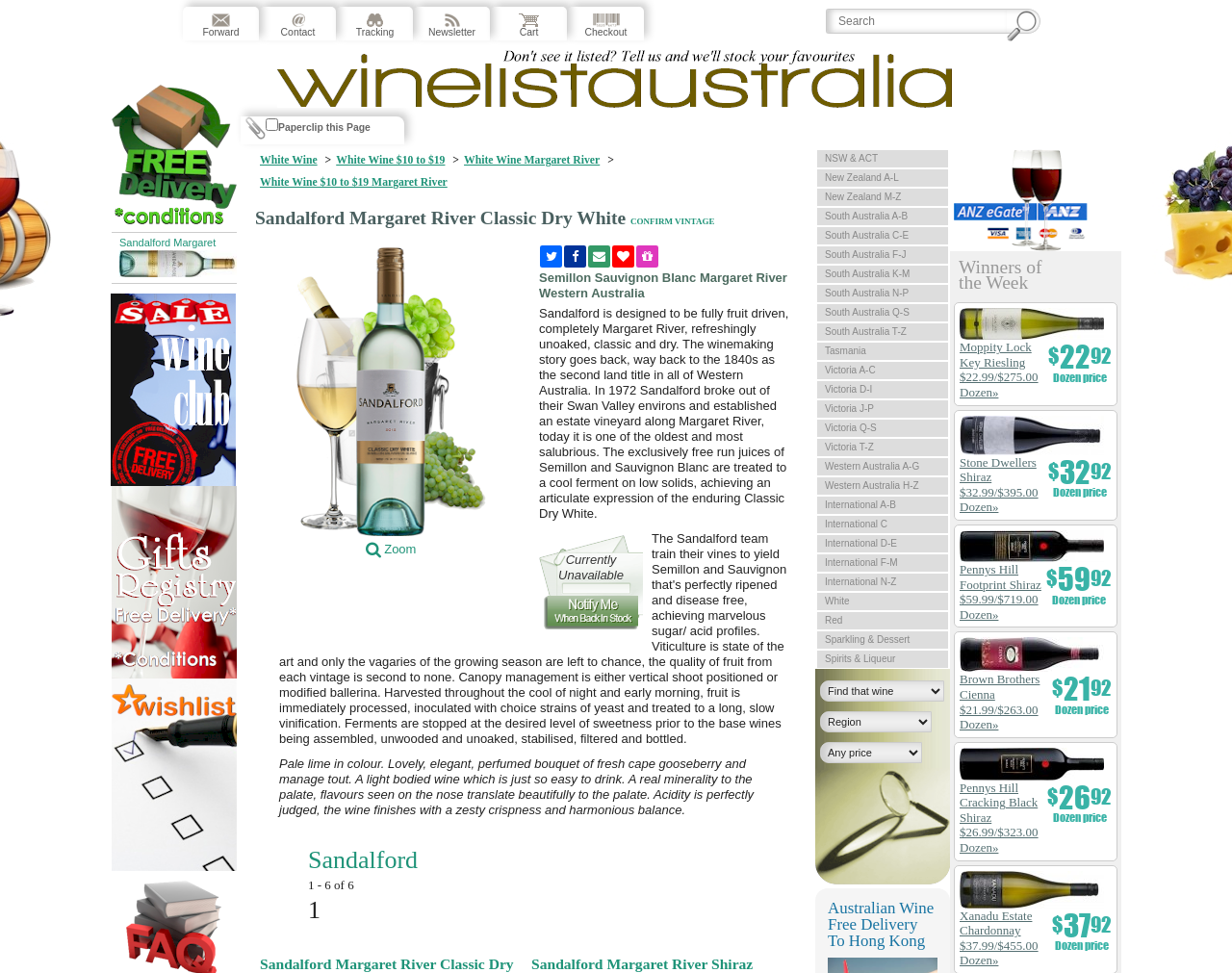Describe all the significant parts and information present on the webpage.

This webpage is about Sandalford Margaret River Classic Dry White wine. At the top, there is a search bar with a search button and a few links to navigate to other pages, including "Contact", "Tracking", "Newsletter", "Cart", and "Checkout". Below that, there is a masthead image with a link to the masthead page.

On the left side, there are several links to different wine categories, including "White Wine", "White Wine $10 to $19", "White Wine Margaret River", and "White Wine $10 to $19 Margaret River". There is also a link to "Wine club", "Gift registry", "Wishlist", and "FAQs".

In the main content area, there is a heading that confirms the vintage of the Sandalford Margaret River Classic Dry White wine. Below that, there is a table with a link to confirm the vintage. There are also several social media links and a zoom button.

The wine description is displayed in a paragraph, which mentions that the wine is designed to be fully fruit-driven, completely Margaret River, refreshingly unoaked, classic, and dry. The winemaking story is also briefly described.

There is an image of the wine bottle, and below that, there are several paragraphs of text describing the wine's characteristics, including its color, bouquet, and palate. The wine's acidity and finish are also mentioned.

At the bottom of the page, there are links to other wine options, including "Sandalford Margaret River Shiraz". There are also links to different regions, including "NSW & ACT", "New Zealand A-L", "South Australia A-B", and others.

On the right side, there are several comboboxes and a submit button. There is also a link to "Australian Wine Free Delivery To Hong Kong" at the very bottom of the page.